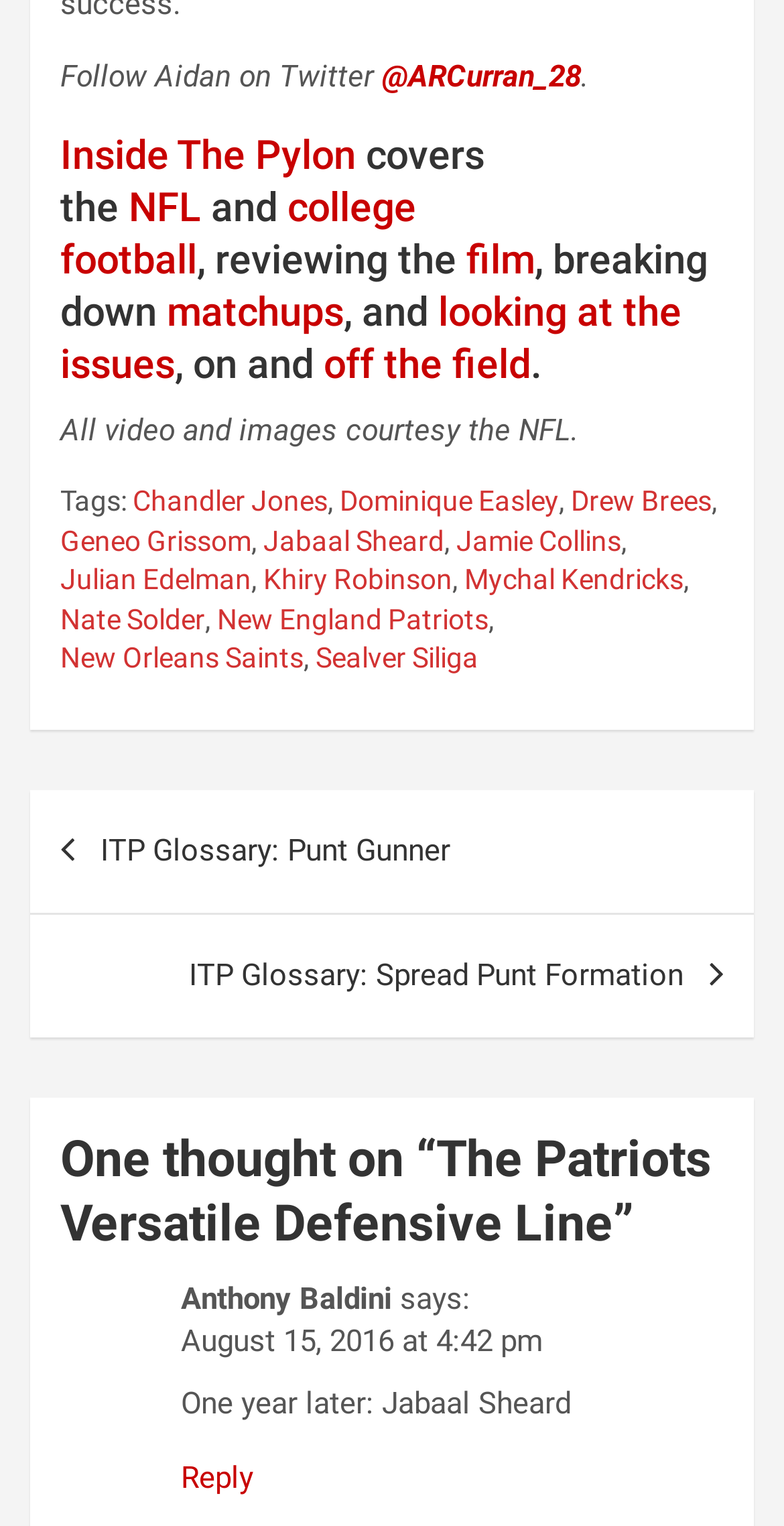Please identify the bounding box coordinates of the element's region that needs to be clicked to fulfill the following instruction: "Check the post author". The bounding box coordinates should consist of four float numbers between 0 and 1, i.e., [left, top, right, bottom].

None